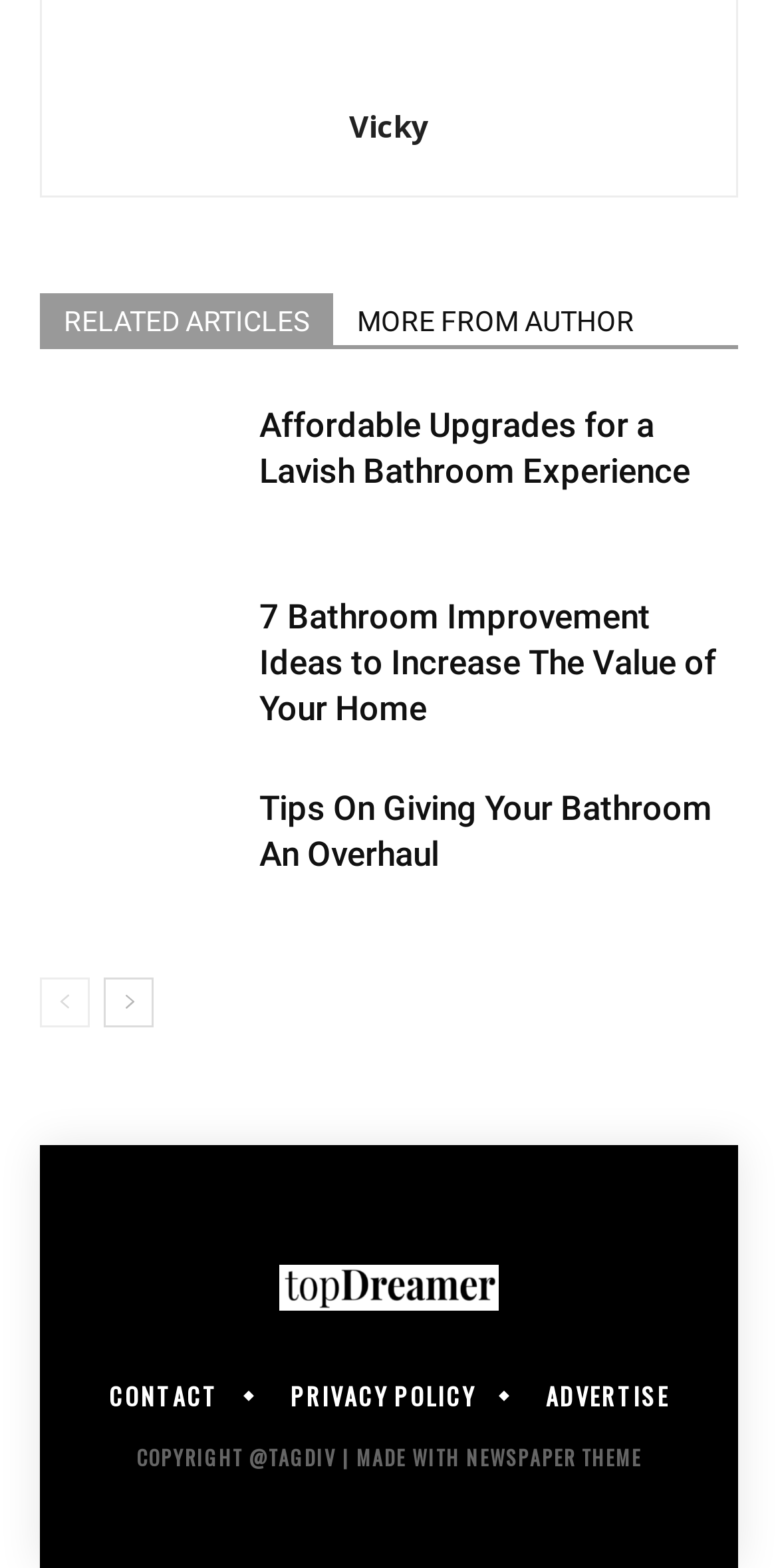How many articles are related to the author?
Answer the question with a detailed and thorough explanation.

I counted the number of links with the text 'MORE FROM AUTHOR' and found three articles related to the author.